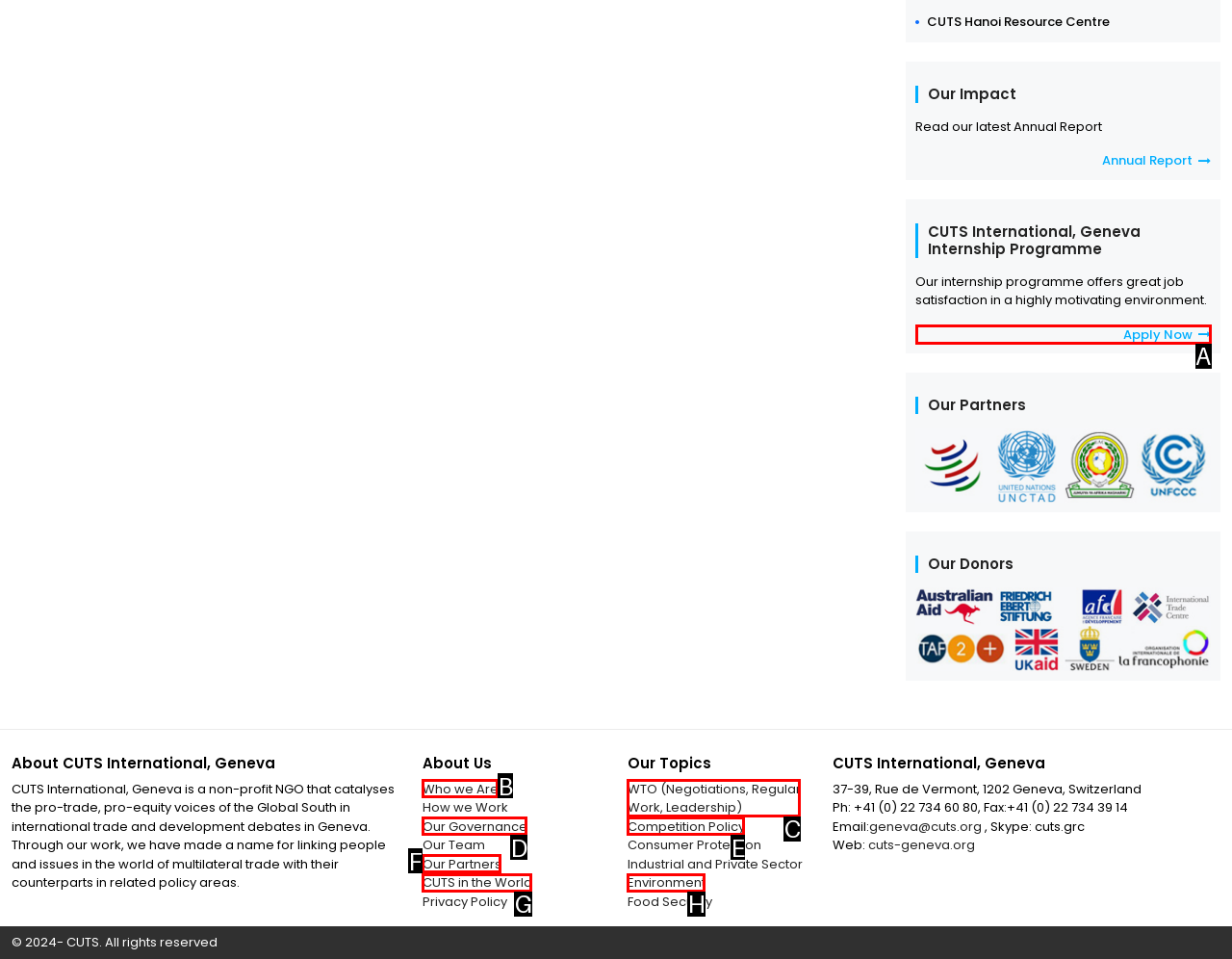From the given options, choose the HTML element that aligns with the description: For Sale. Respond with the letter of the selected element.

None